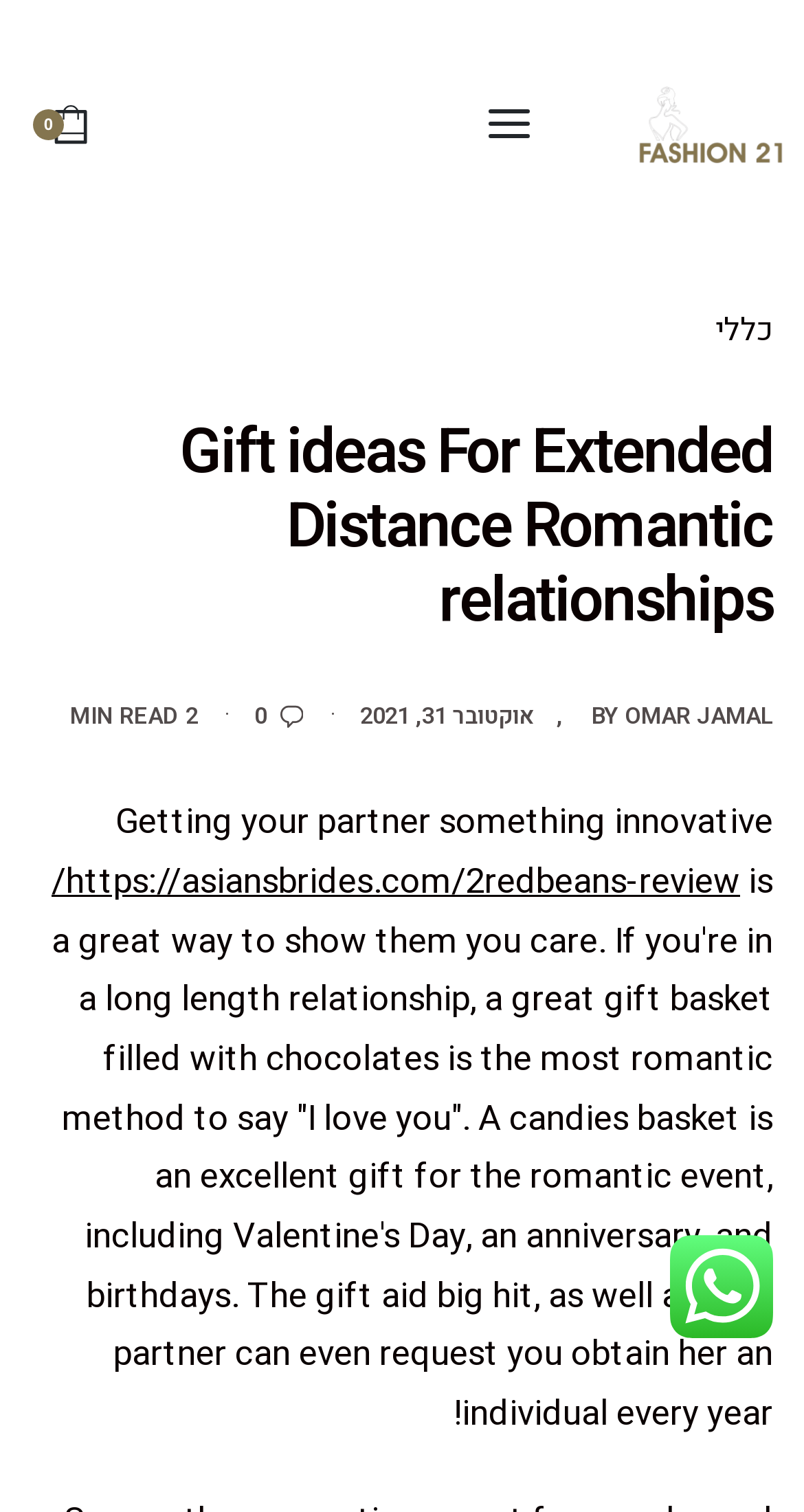Present a detailed account of what is displayed on the webpage.

This webpage appears to be a blog post or article about gift ideas for long-distance romantic relationships. At the top, there are two buttons, "Open menu" and "Open cart", with the latter having a shopping bag icon and a "0" indicator next to it. 

Below these buttons, there is a header section with a title "Gift ideas For Extended Distance Romantic relationships" in a large font, followed by the author's name "OMAR JAMAL" and the date "אוקטובר 31, 2021" (October 31, 2021). There is also a link to comments with a "0" indicator and a comments icon.

The main content of the article starts with a brief introduction, "Getting your partner something innovative", followed by a link to a related article. The main text discusses the idea of giving a gift basket filled with chocolates as a romantic gesture, suitable for occasions like Valentine's Day, anniversaries, and birthdays. 

At the bottom of the page, there is a large image that takes up most of the width of the page.